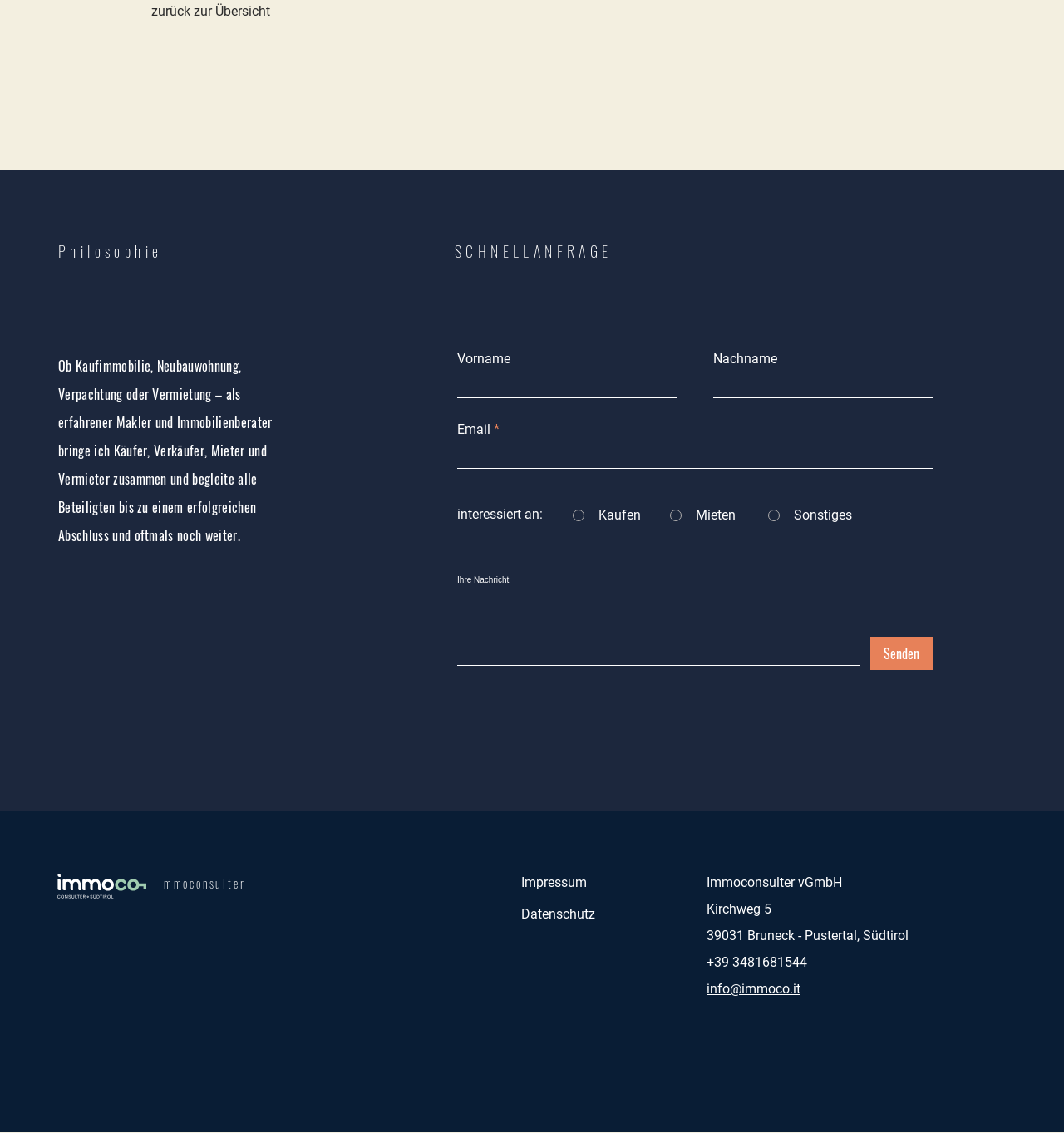What is the profession of the person on this webpage?
From the screenshot, provide a brief answer in one word or phrase.

Real estate consultant